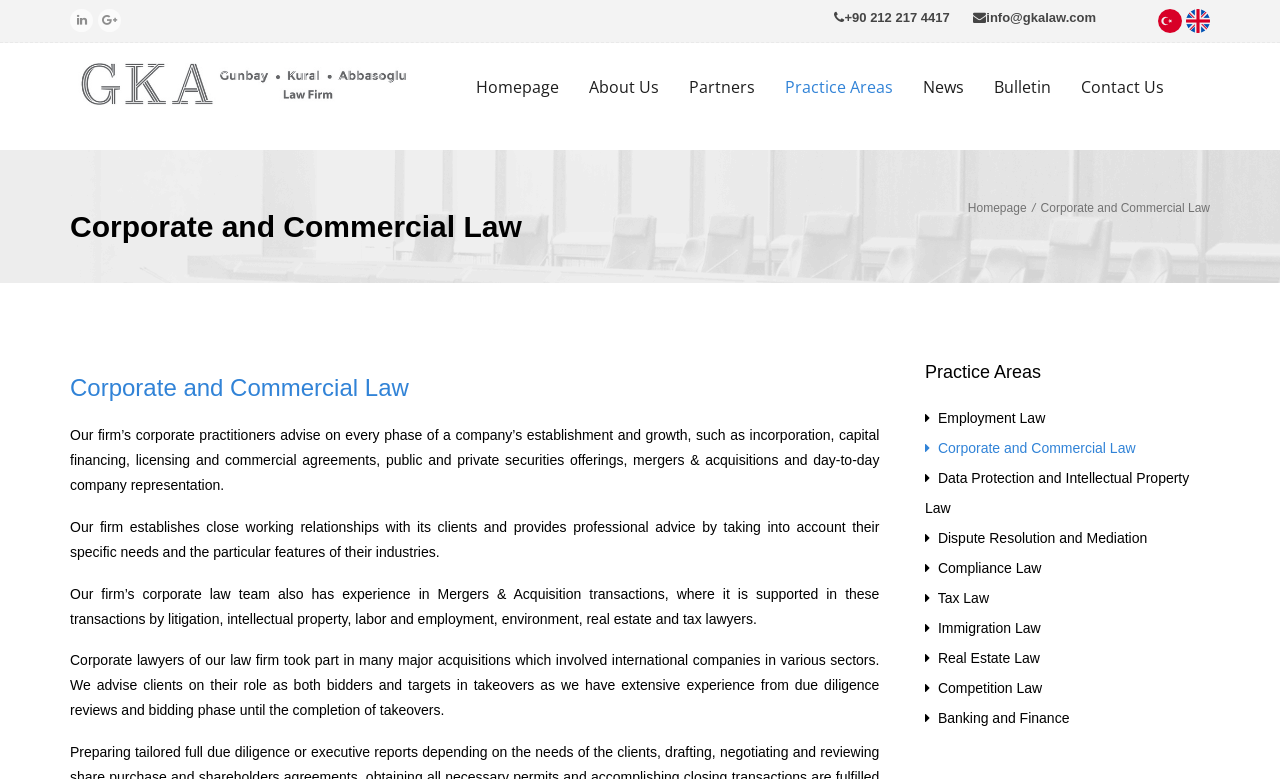Please reply to the following question using a single word or phrase: 
How many practice areas are listed on the webpage?

12